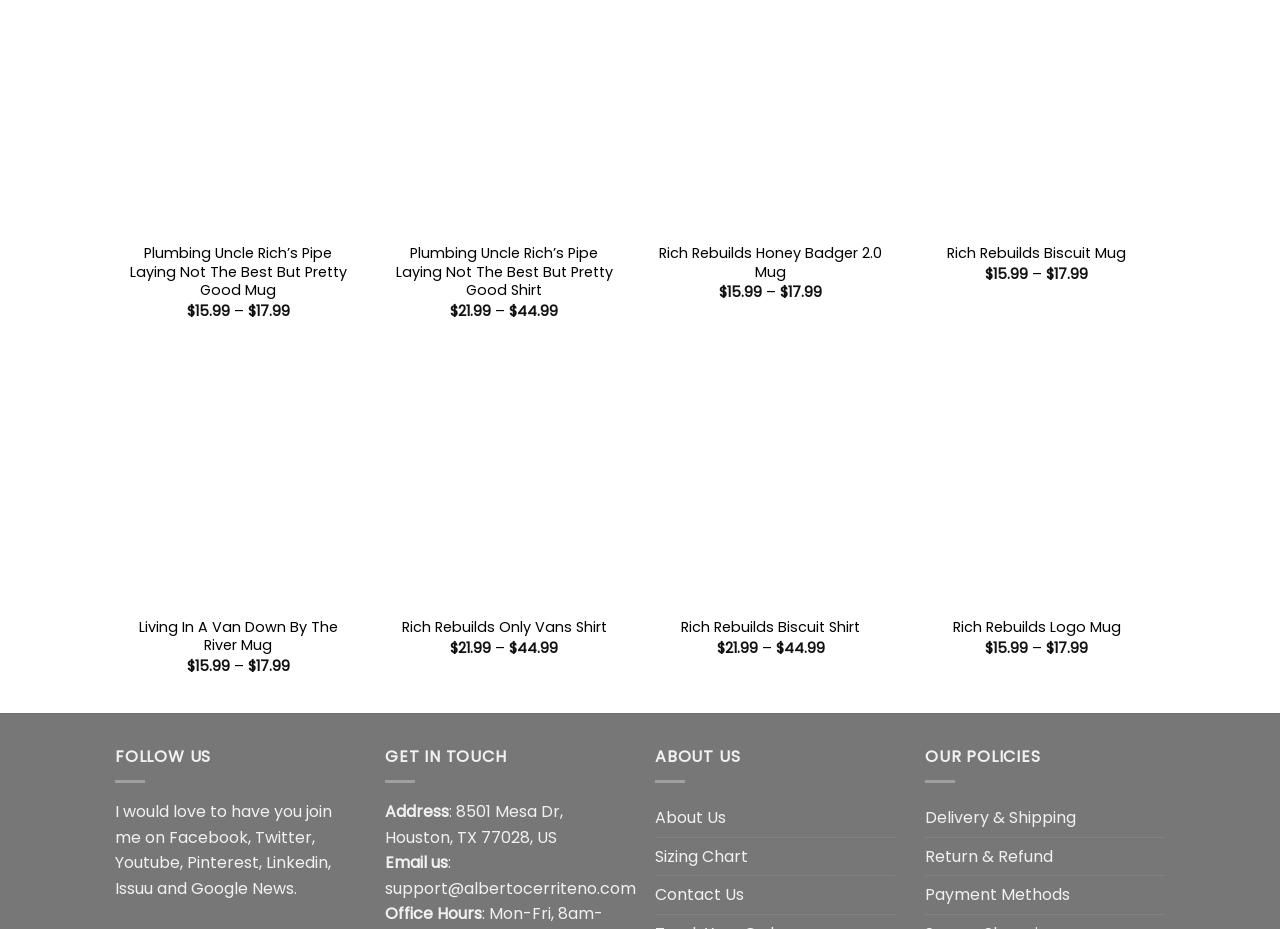Identify the bounding box of the HTML element described here: "Rich Rebuilds Only Vans Shirt". Provide the coordinates as four float numbers between 0 and 1: [left, top, right, bottom].

[0.314, 0.665, 0.474, 0.686]